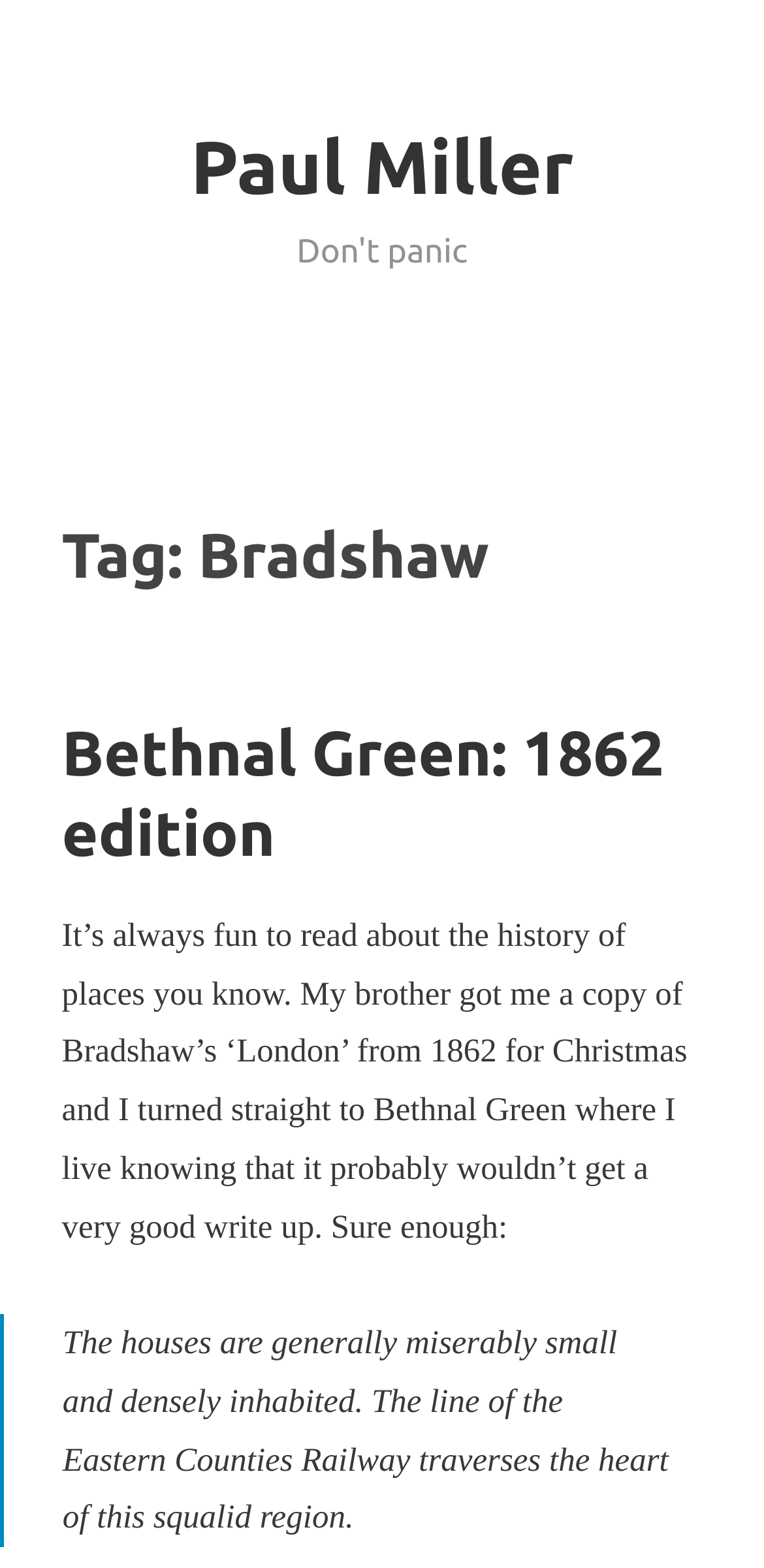Please reply to the following question with a single word or a short phrase:
What is the name of the railway mentioned in the text?

Eastern Counties Railway